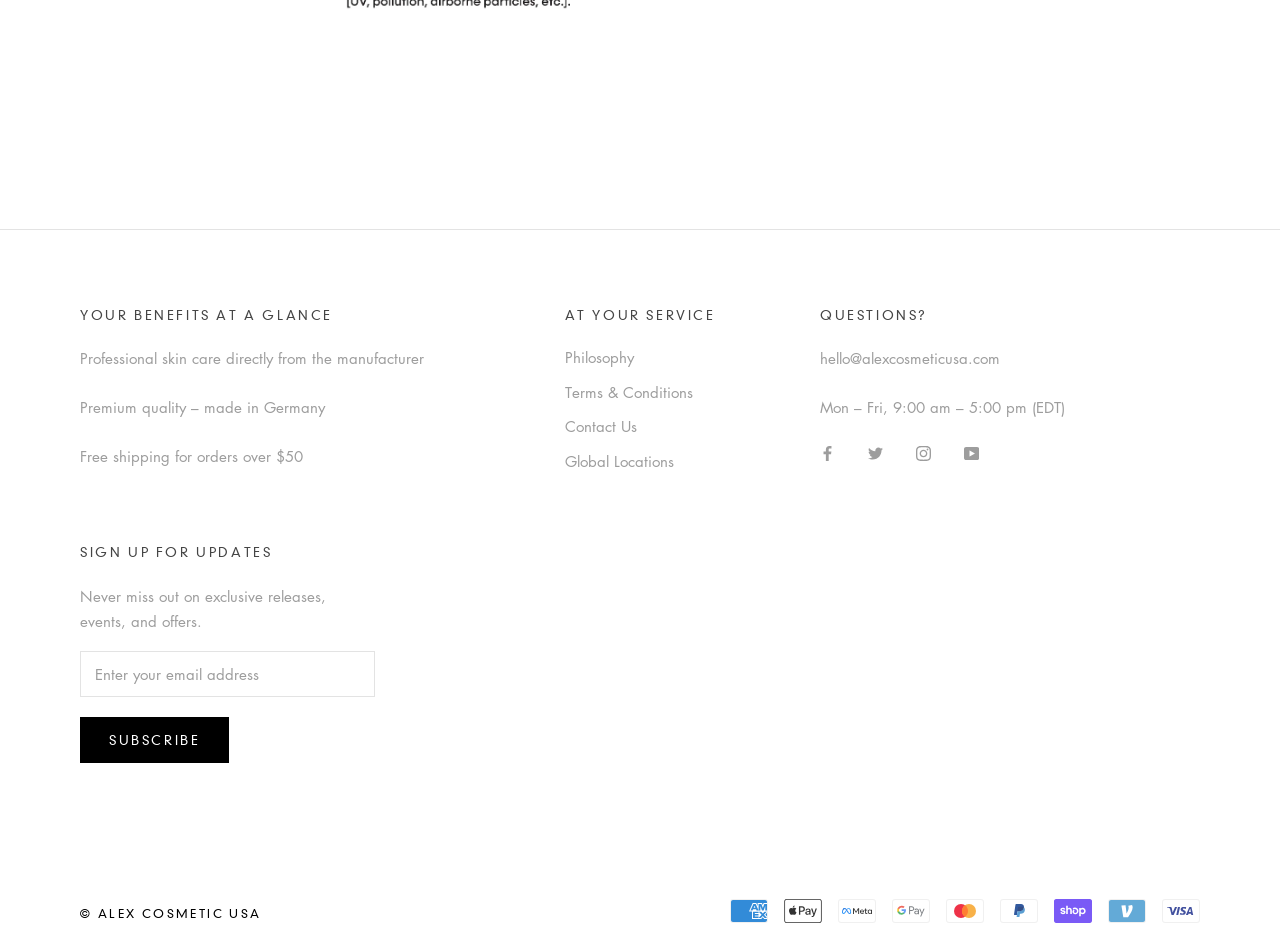Please specify the bounding box coordinates of the region to click in order to perform the following instruction: "Enter your email address".

[0.062, 0.702, 0.293, 0.751]